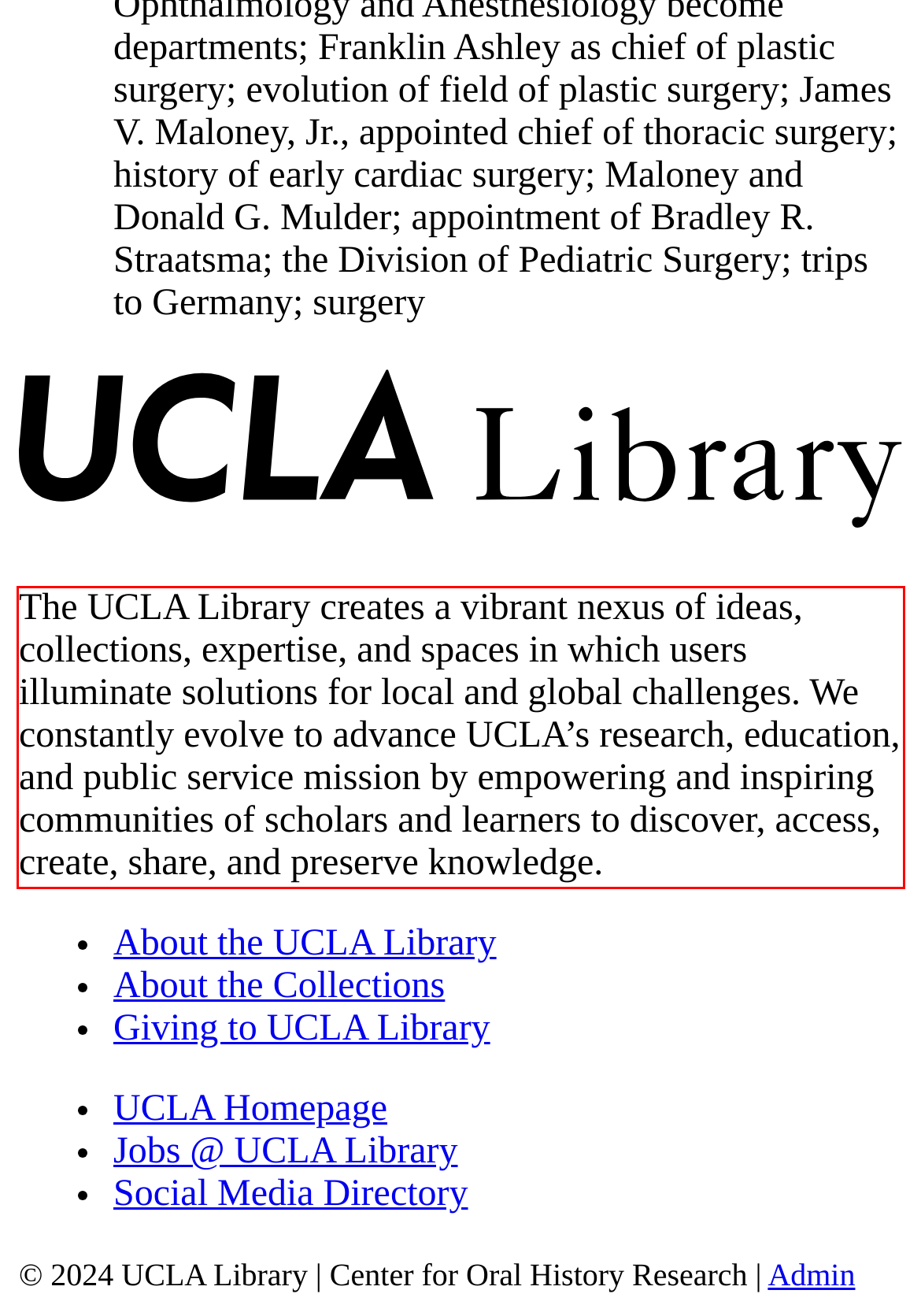Please perform OCR on the text content within the red bounding box that is highlighted in the provided webpage screenshot.

The UCLA Library creates a vibrant nexus of ideas, collections, expertise, and spaces in which users illuminate solutions for local and global challenges. We constantly evolve to advance UCLA’s research, education, and public service mission by empowering and inspiring communities of scholars and learners to discover, access, create, share, and preserve knowledge.